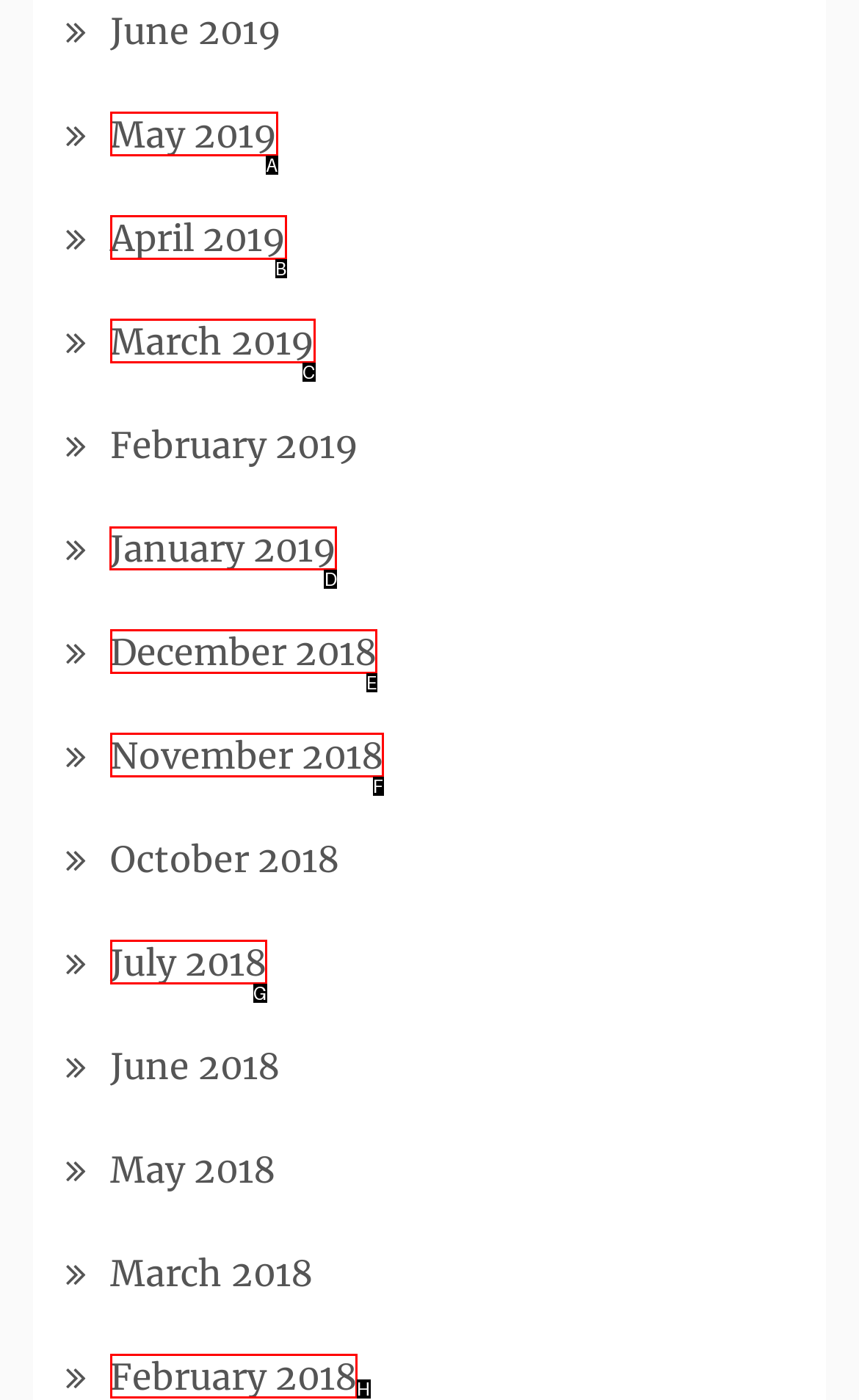Indicate the UI element to click to perform the task: view January 2019. Reply with the letter corresponding to the chosen element.

D